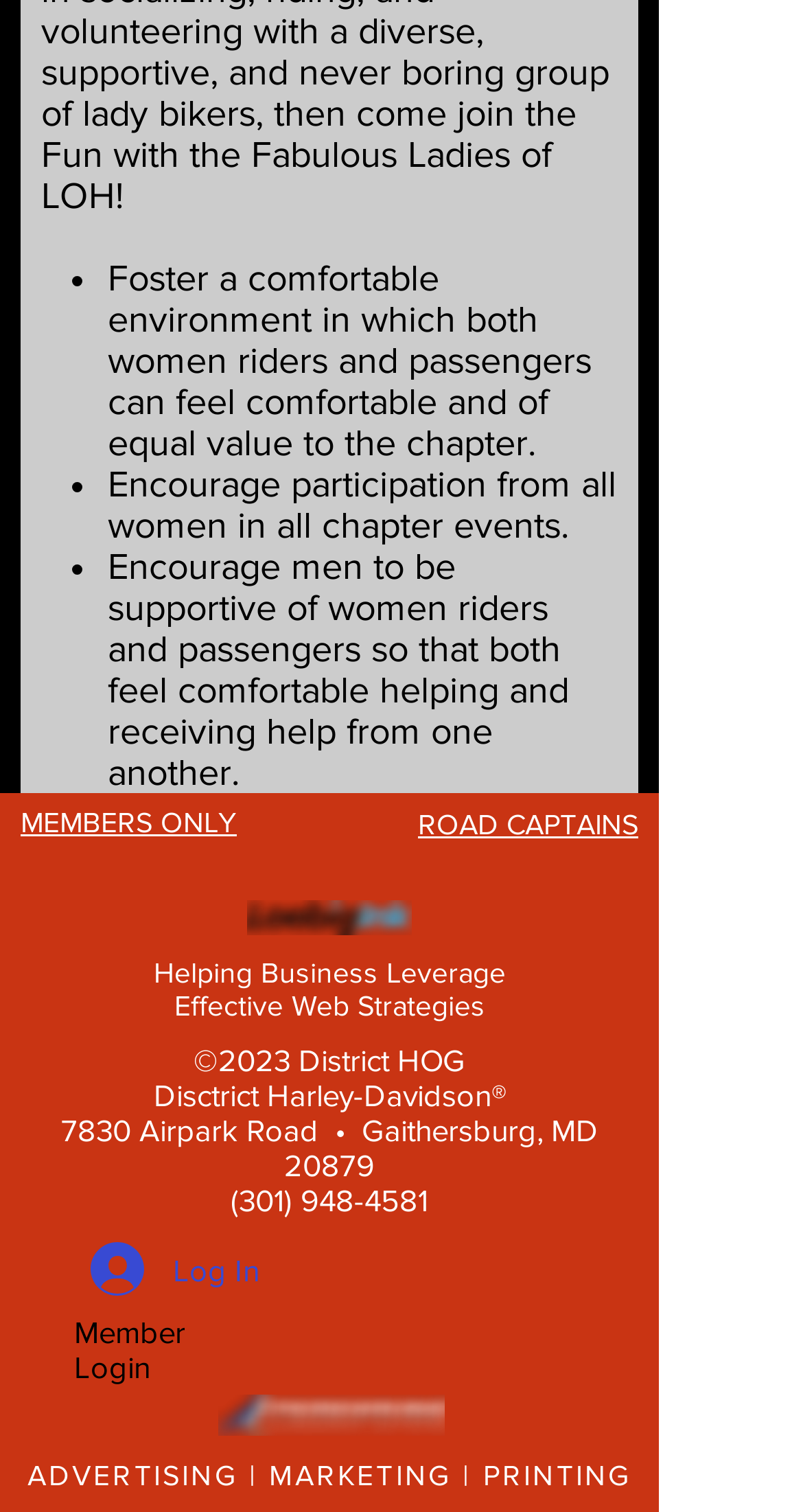What is the address of District Harley-Davidson?
Please look at the screenshot and answer in one word or a short phrase.

7830 Airpark Road, Gaithersburg, MD 20879